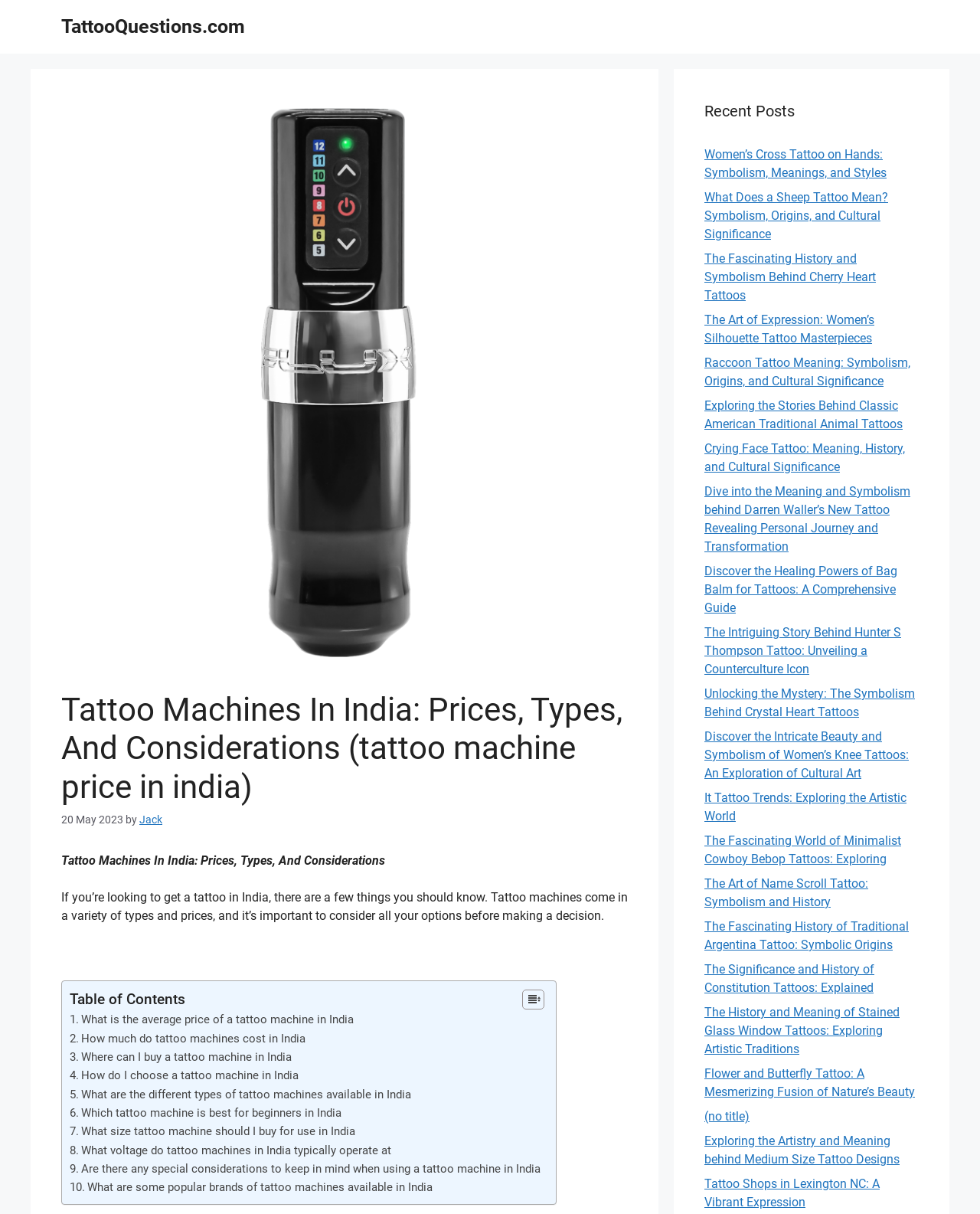Please find the bounding box coordinates of the element that needs to be clicked to perform the following instruction: "Click on the link to know the average price of a tattoo machine in India". The bounding box coordinates should be four float numbers between 0 and 1, represented as [left, top, right, bottom].

[0.083, 0.834, 0.361, 0.846]